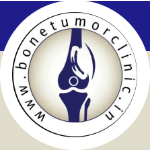What is the purpose of the clinic?
Based on the image content, provide your answer in one word or a short phrase.

Bone tumor care